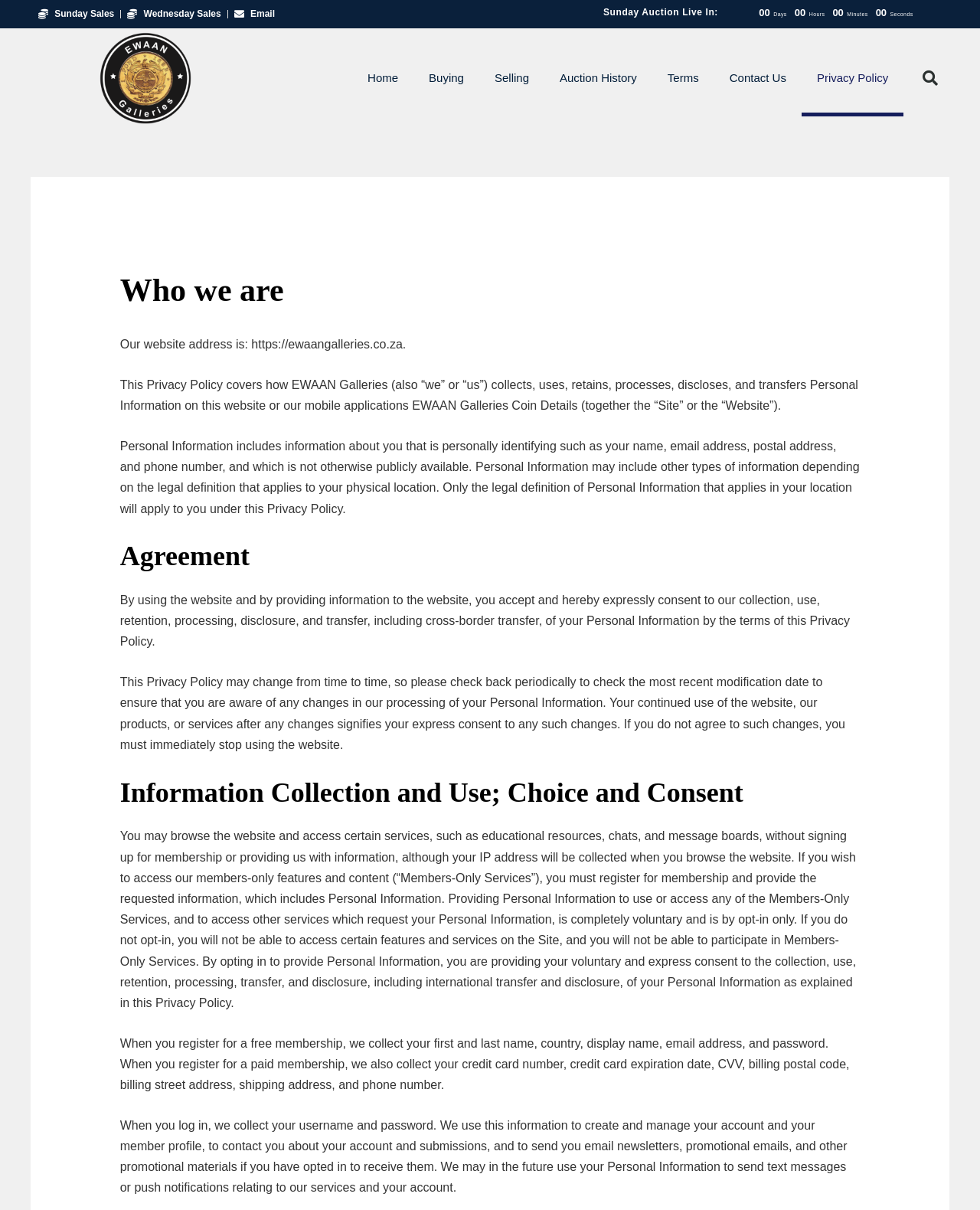Please predict the bounding box coordinates of the element's region where a click is necessary to complete the following instruction: "Click Sunday Sales". The coordinates should be represented by four float numbers between 0 and 1, i.e., [left, top, right, bottom].

[0.039, 0.003, 0.117, 0.02]